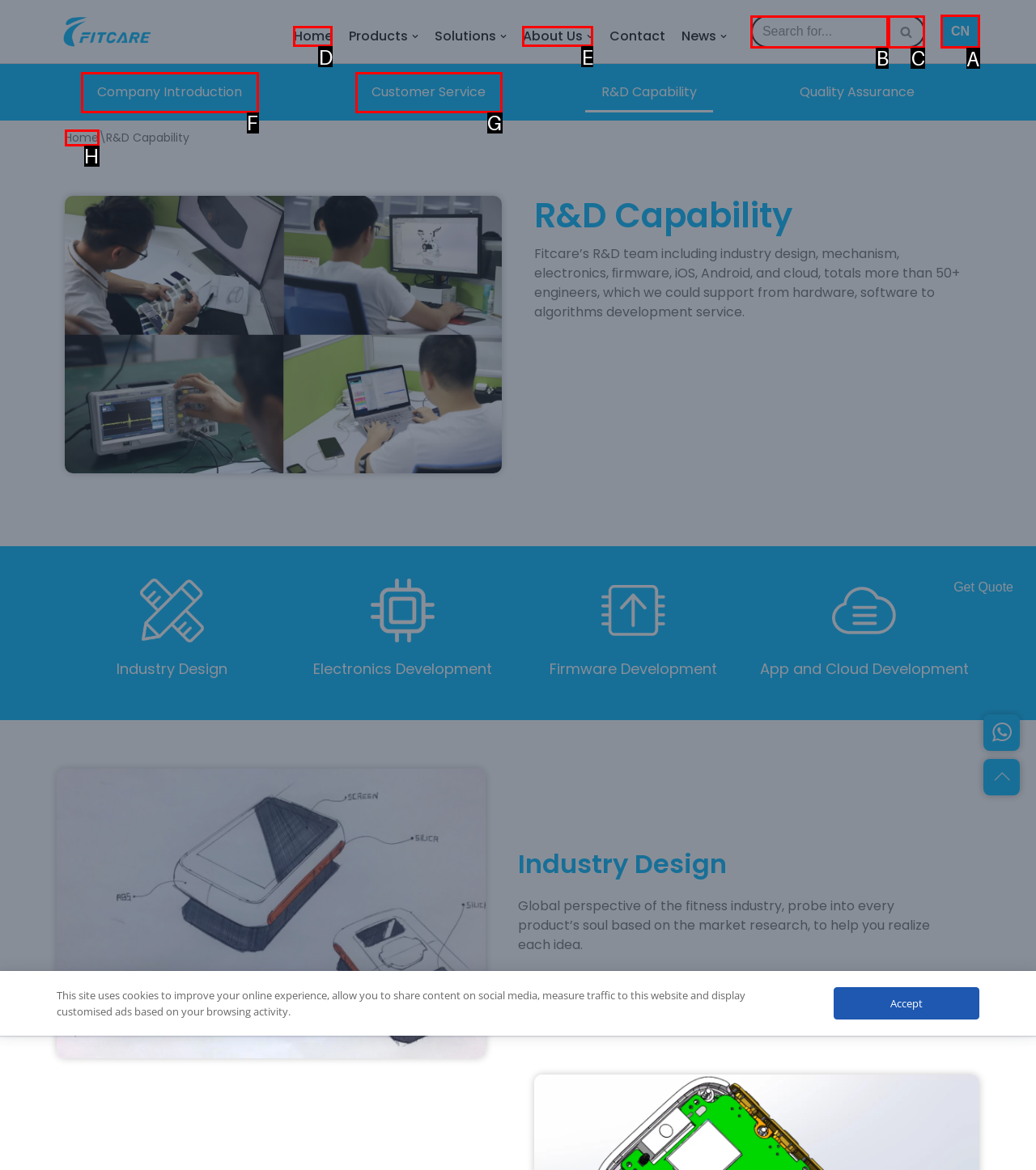Match the option to the description: Brian McGraw
State the letter of the correct option from the available choices.

None